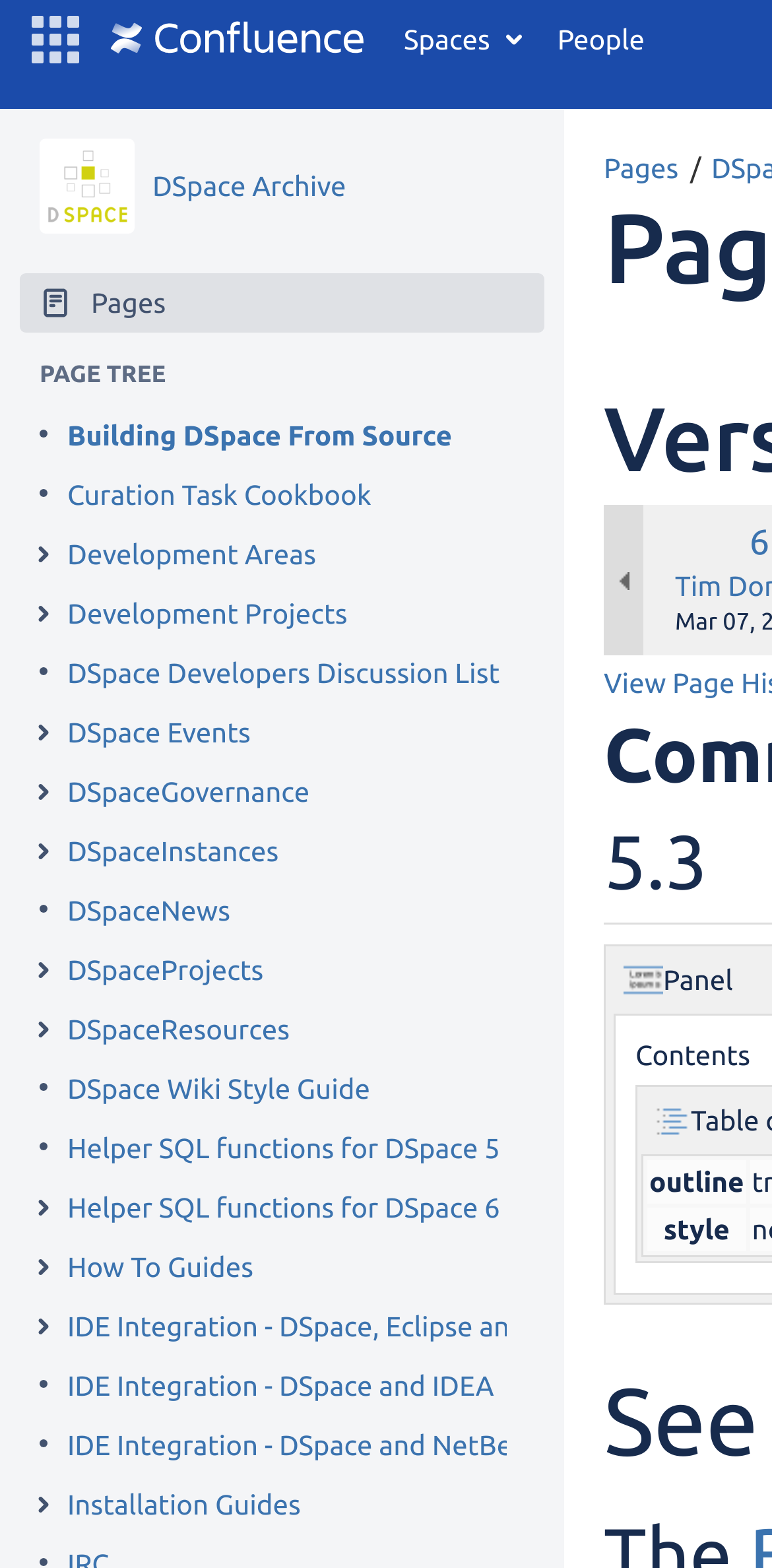Can you identify the bounding box coordinates of the clickable region needed to carry out this instruction: 'View Building DSpace From Source'? The coordinates should be four float numbers within the range of 0 to 1, stated as [left, top, right, bottom].

[0.087, 0.265, 0.585, 0.29]